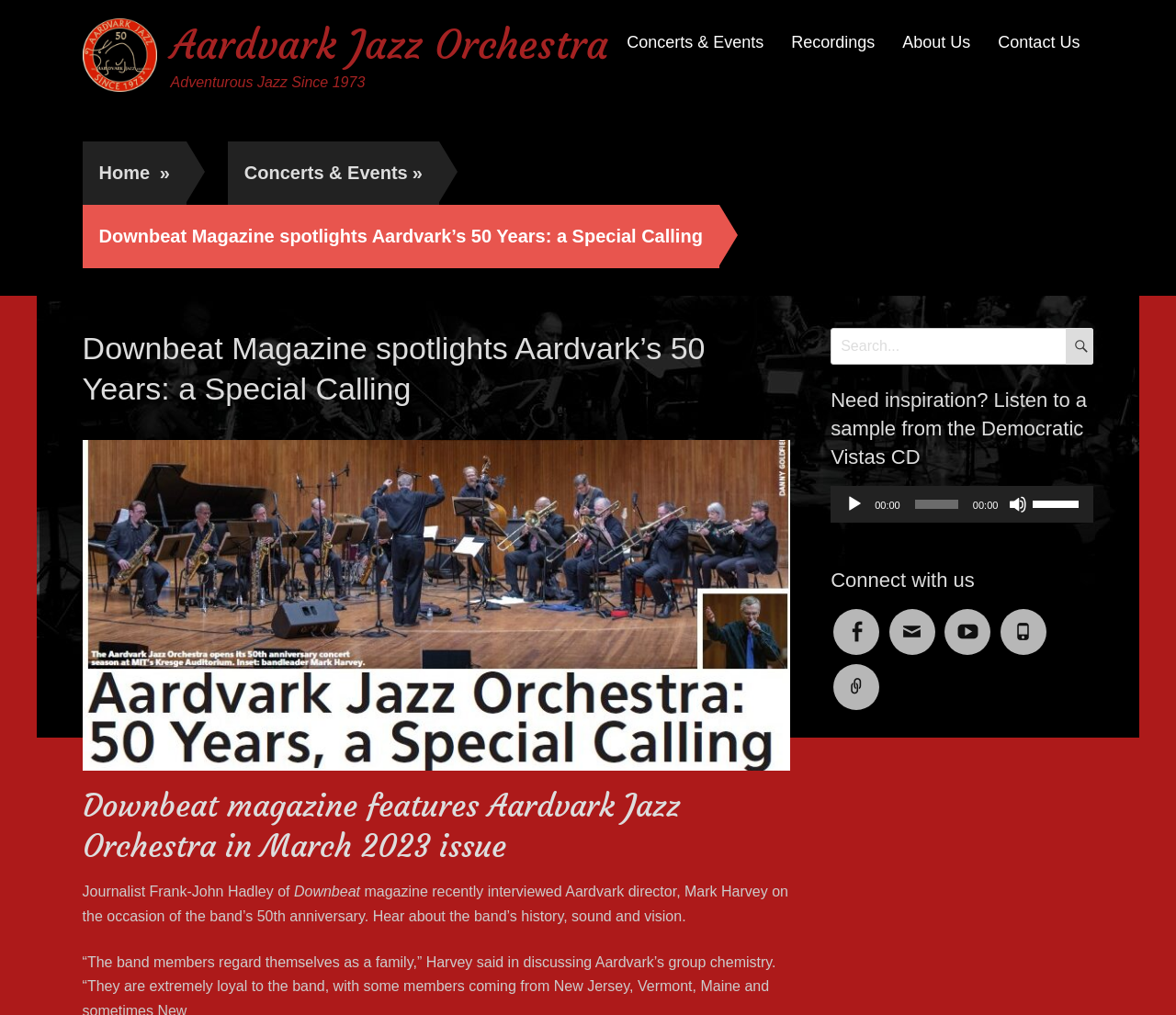Using the element description: "YouTube", determine the bounding box coordinates. The coordinates should be in the format [left, top, right, bottom], with values between 0 and 1.

[0.803, 0.603, 0.842, 0.619]